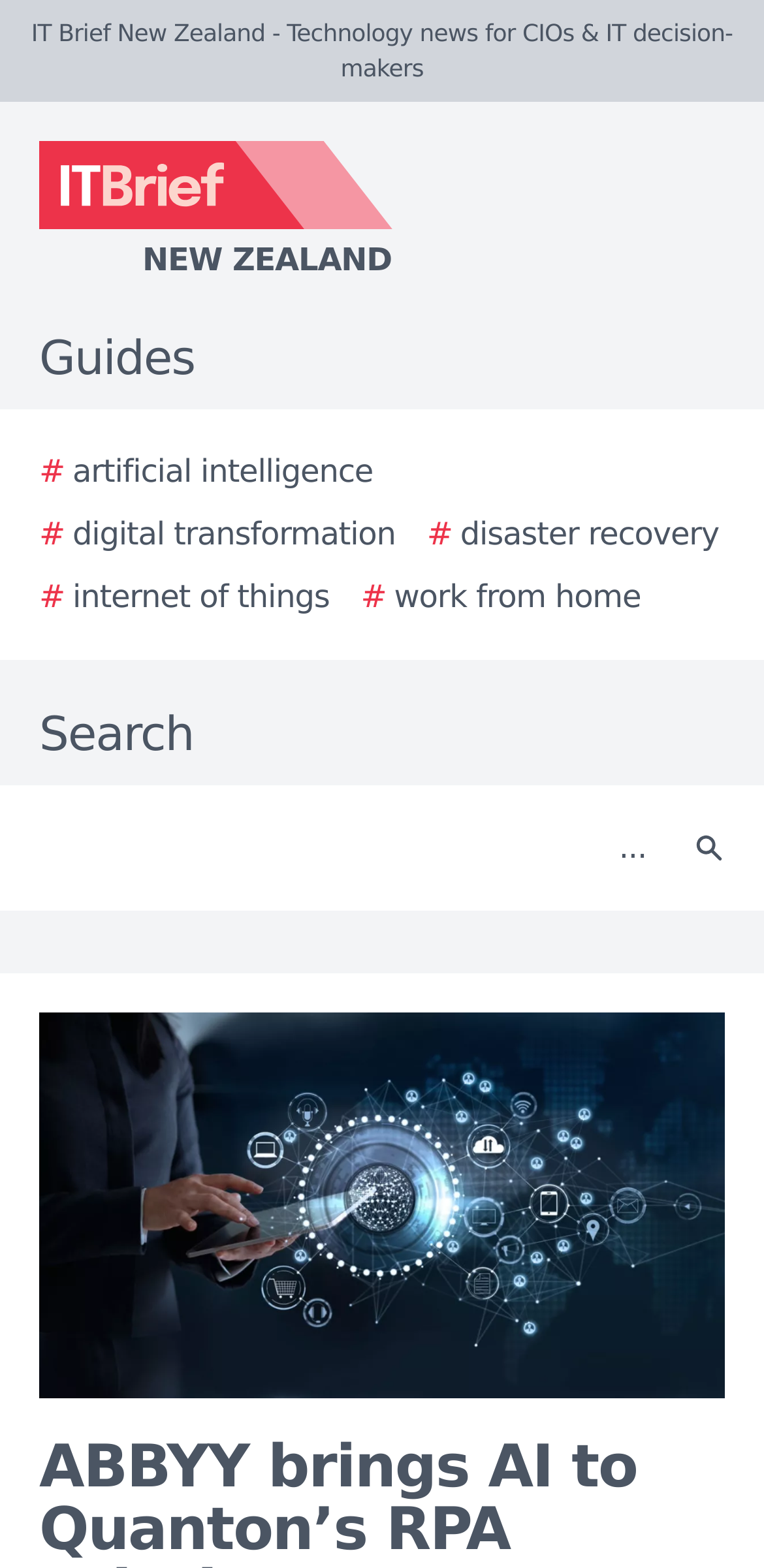What is the position of the 'Search' button?
Please answer the question with a single word or phrase, referencing the image.

Right side